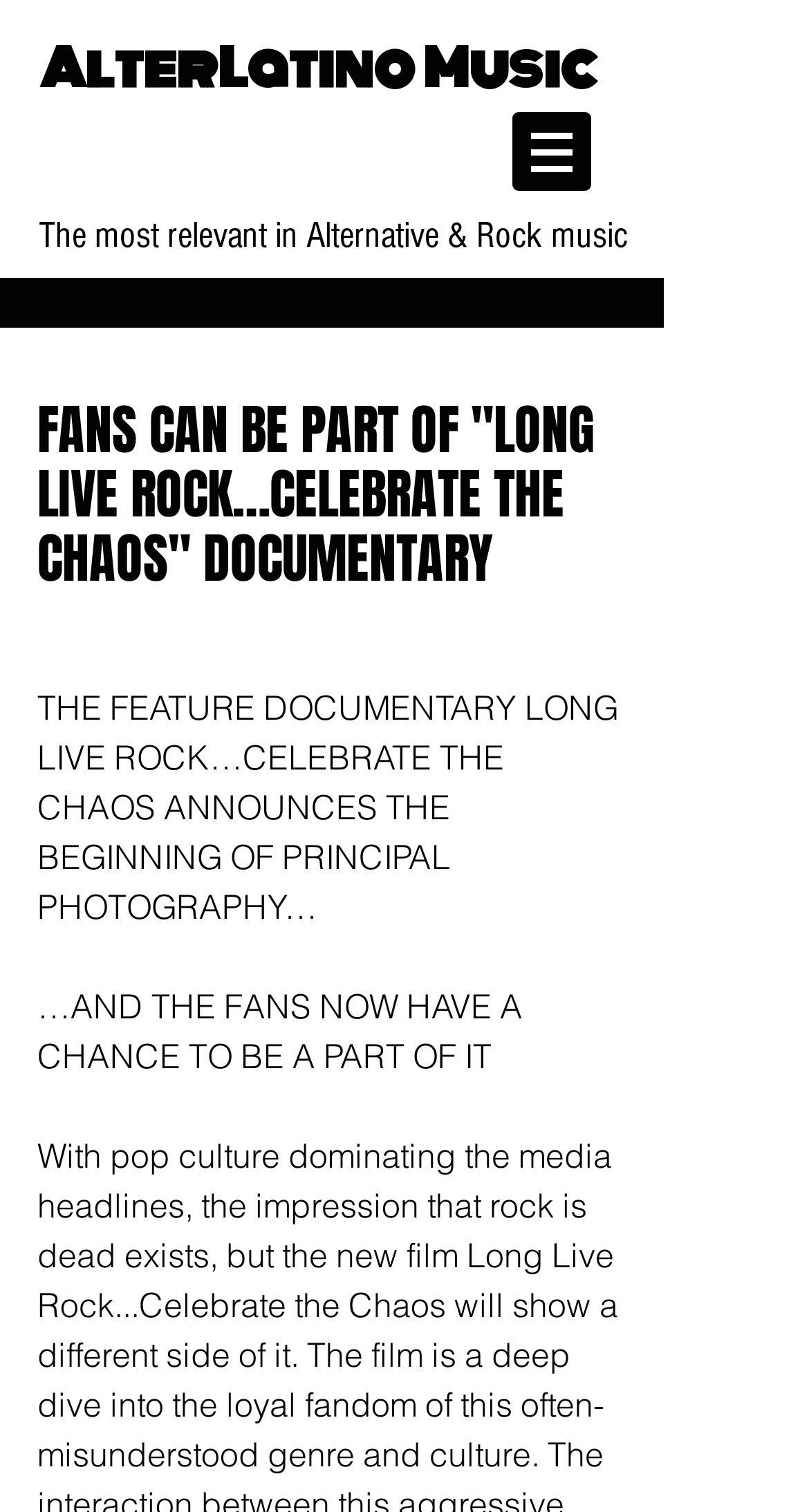Please respond to the question using a single word or phrase:
What is the name of the documentary?

LONG LIVE ROCK…CELEBRATE THE CHAOS